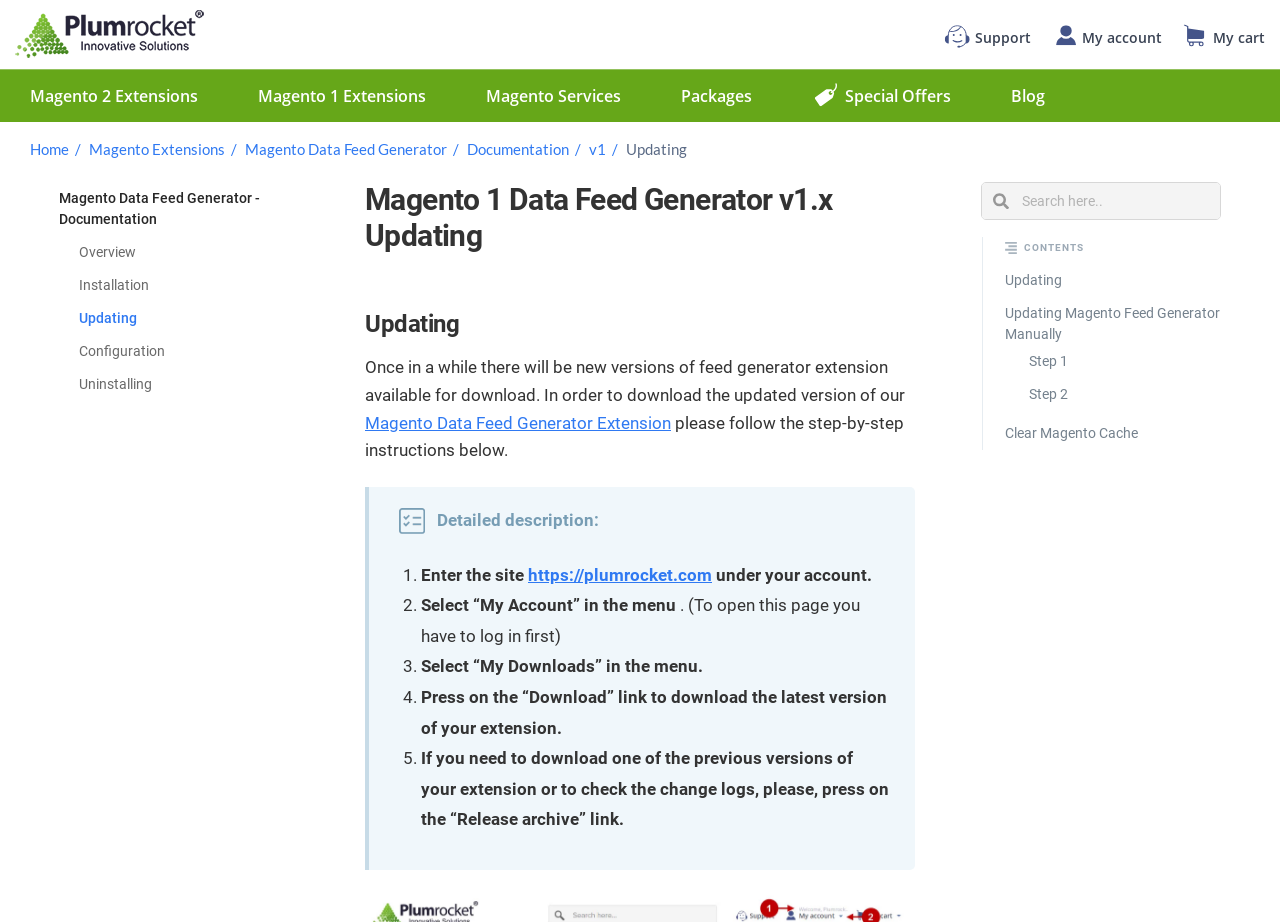Indicate the bounding box coordinates of the clickable region to achieve the following instruction: "Click on the 'Updating' link."

[0.785, 0.295, 0.83, 0.312]